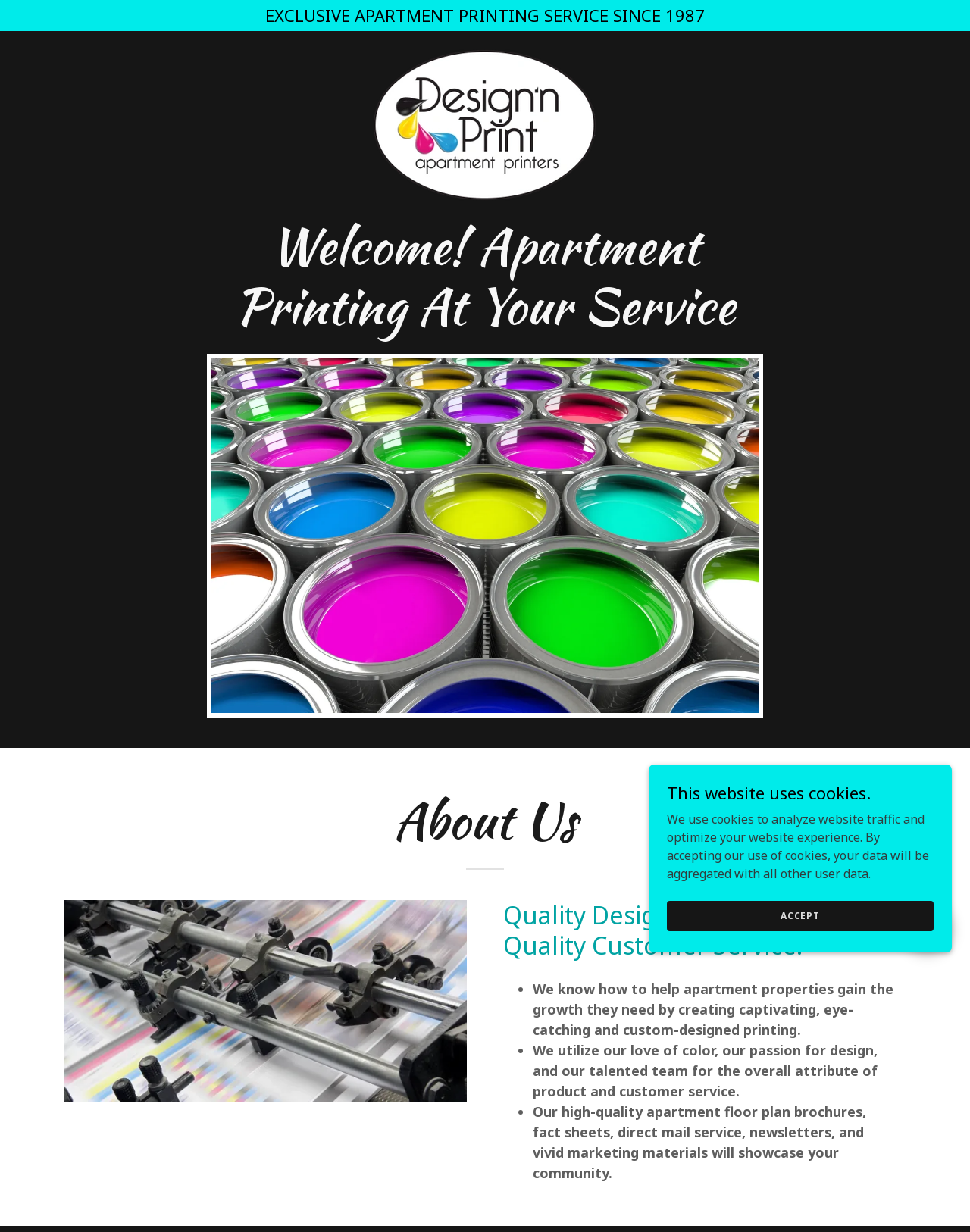Given the element description title="Design N Print", specify the bounding box coordinates of the corresponding UI element in the format (top-left x, top-left y, bottom-right x, bottom-right y). All values must be between 0 and 1.

[0.346, 0.045, 0.654, 0.055]